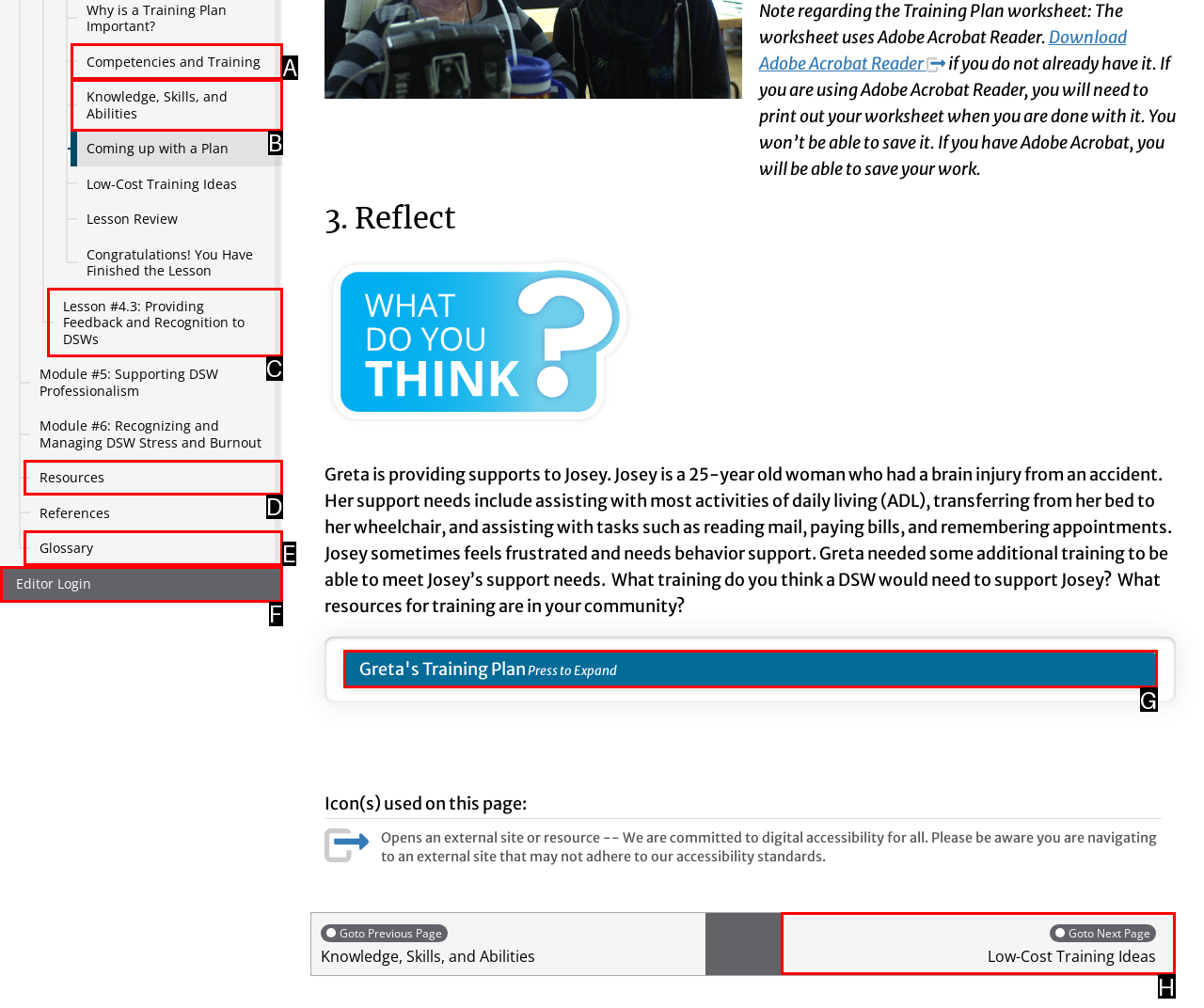Identify the letter of the option that best matches the following description: Knowledge, Skills, and Abilities. Respond with the letter directly.

B